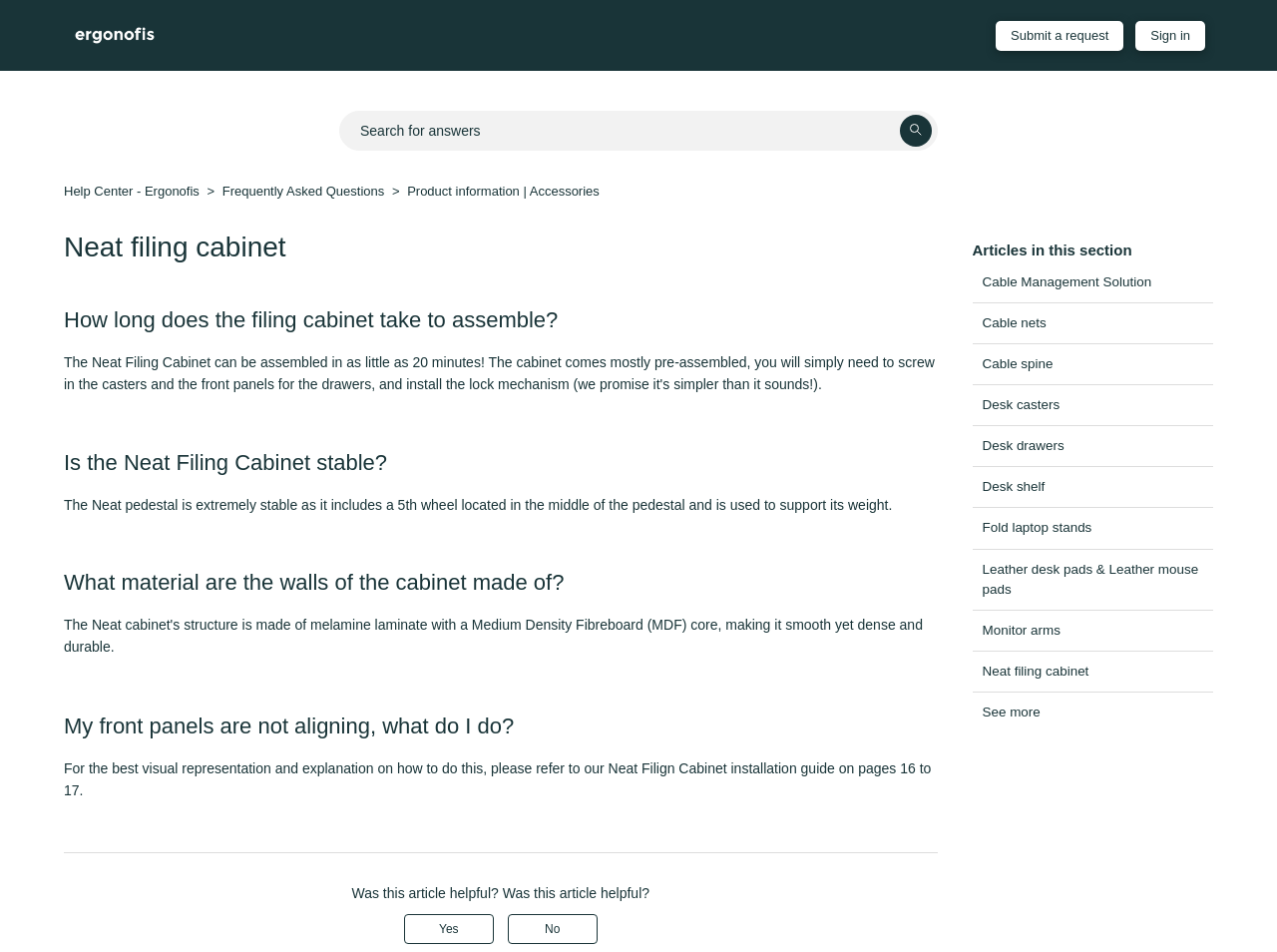Respond with a single word or short phrase to the following question: 
How many links are there in the 'Articles in this section' section?

9